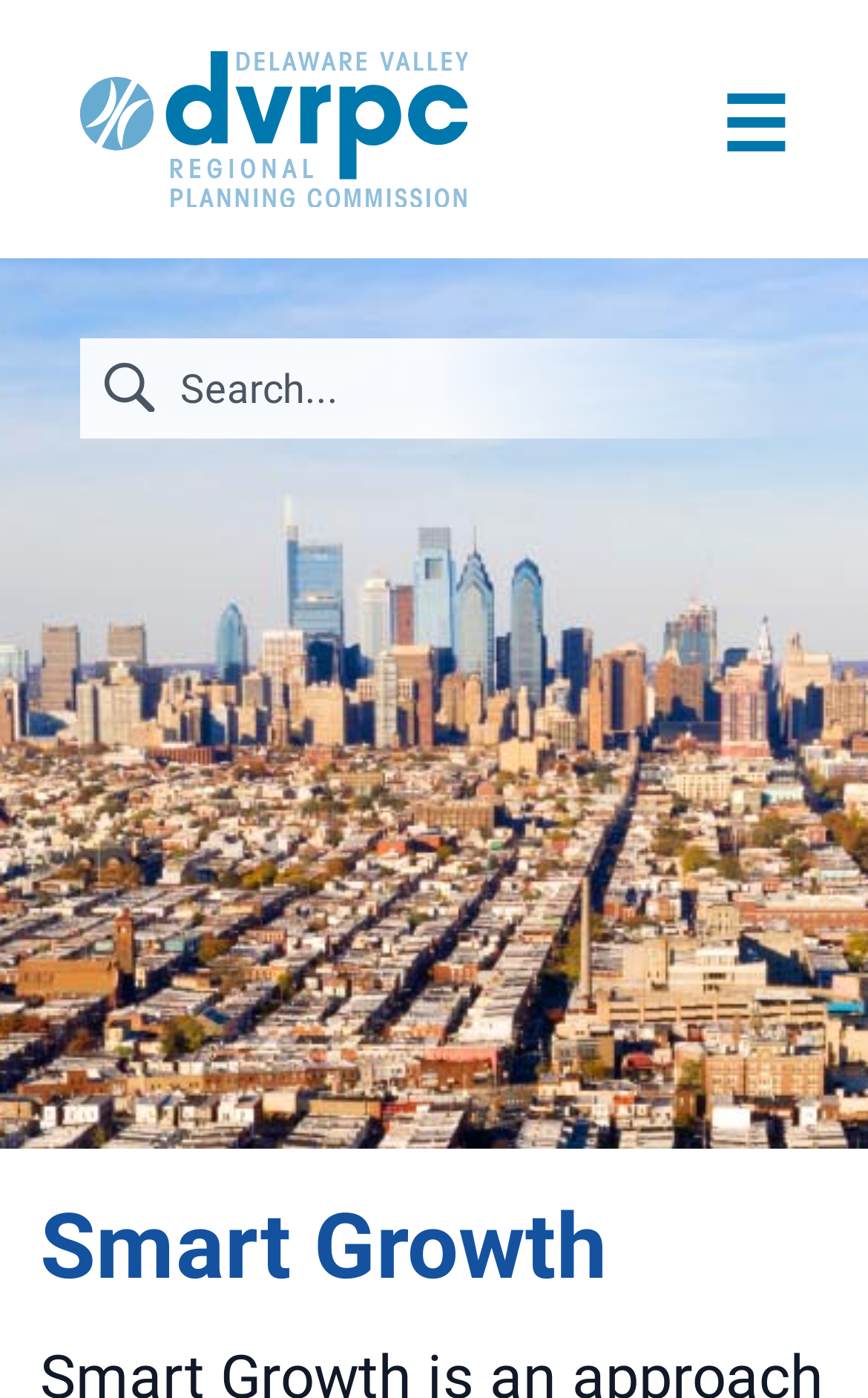Provide your answer to the question using just one word or phrase: What is the position of the 'Get Involved' link?

Bottom of the navigation menu